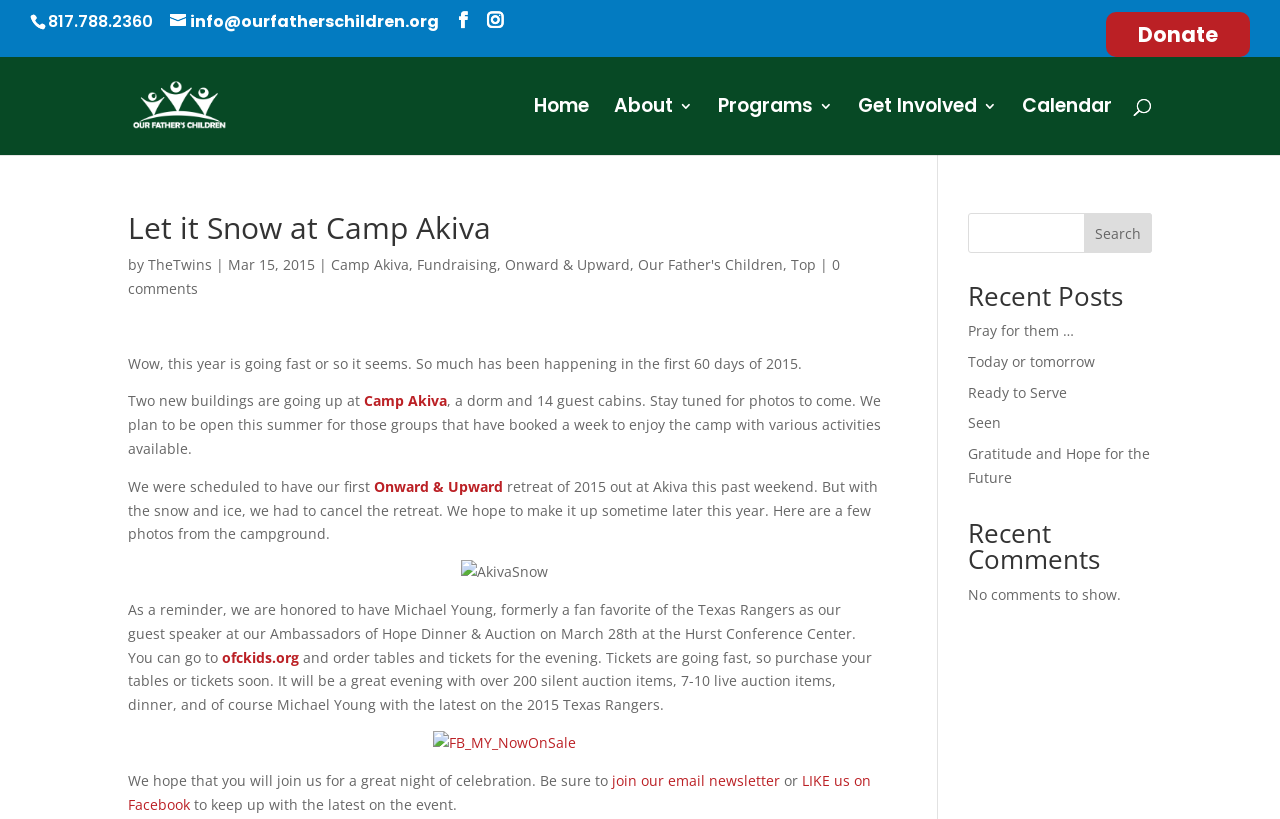Please specify the bounding box coordinates in the format (top-left x, top-left y, bottom-right x, bottom-right y), with values ranging from 0 to 1. Identify the bounding box for the UI component described as follows: TheTwins

[0.116, 0.311, 0.166, 0.335]